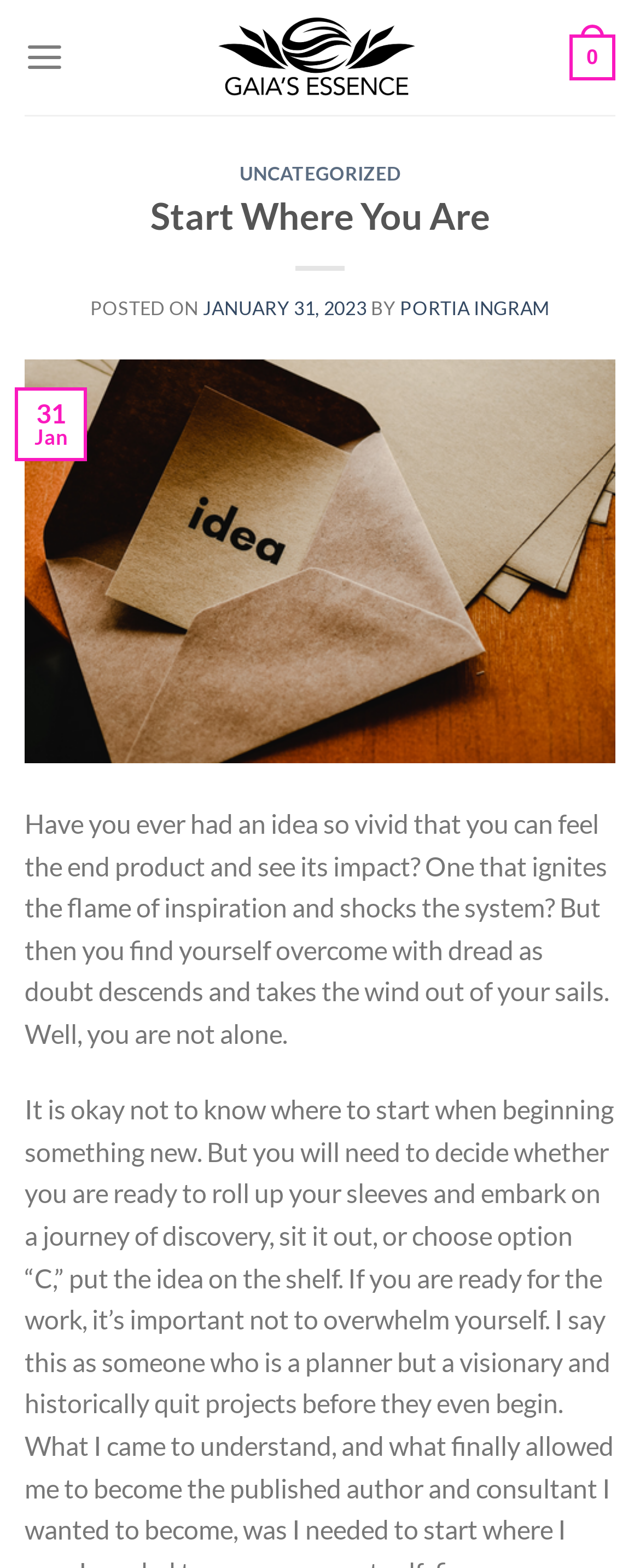Determine the bounding box coordinates of the region I should click to achieve the following instruction: "Go to top of the page". Ensure the bounding box coordinates are four float numbers between 0 and 1, i.e., [left, top, right, bottom].

[0.844, 0.646, 0.944, 0.686]